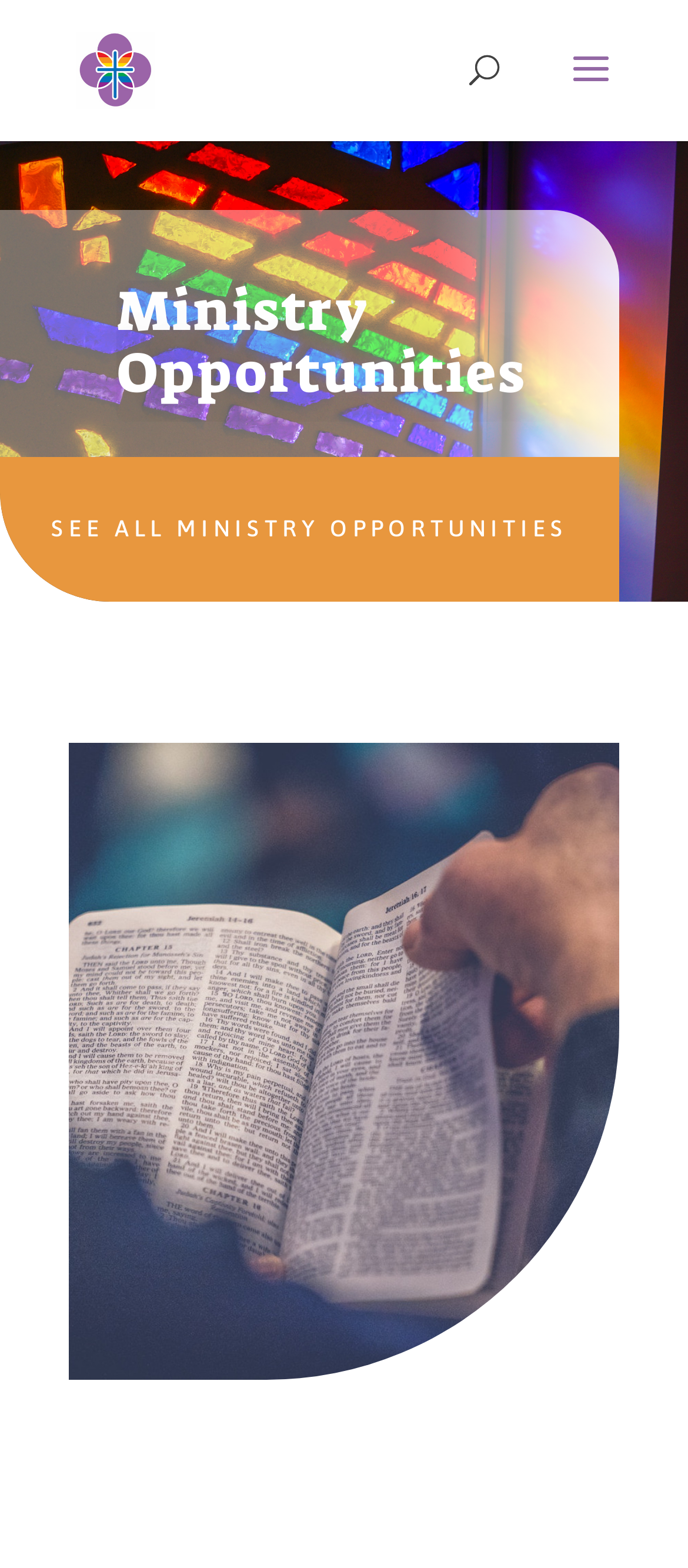Using the details from the image, please elaborate on the following question: How many ministry opportunities are currently available?

The link 'SEE ALL MINISTRY OPPORTUNITIES 5' suggests that there are at least 5 ministry opportunities available. This link likely leads to a page that lists all the available opportunities.